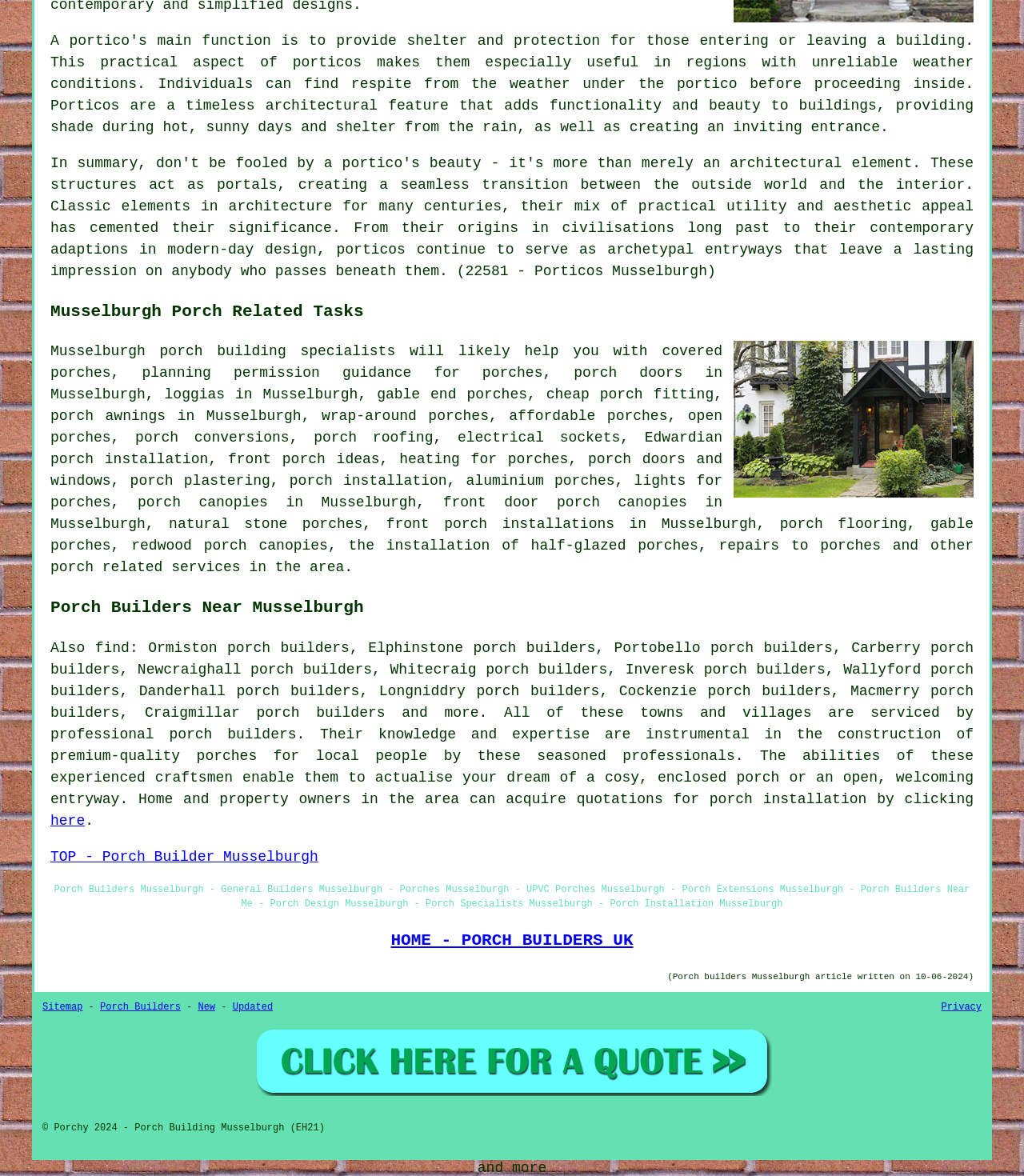What is the location served by the porch builders mentioned on this webpage?
Based on the screenshot, answer the question with a single word or phrase.

Musselburgh and surrounding areas